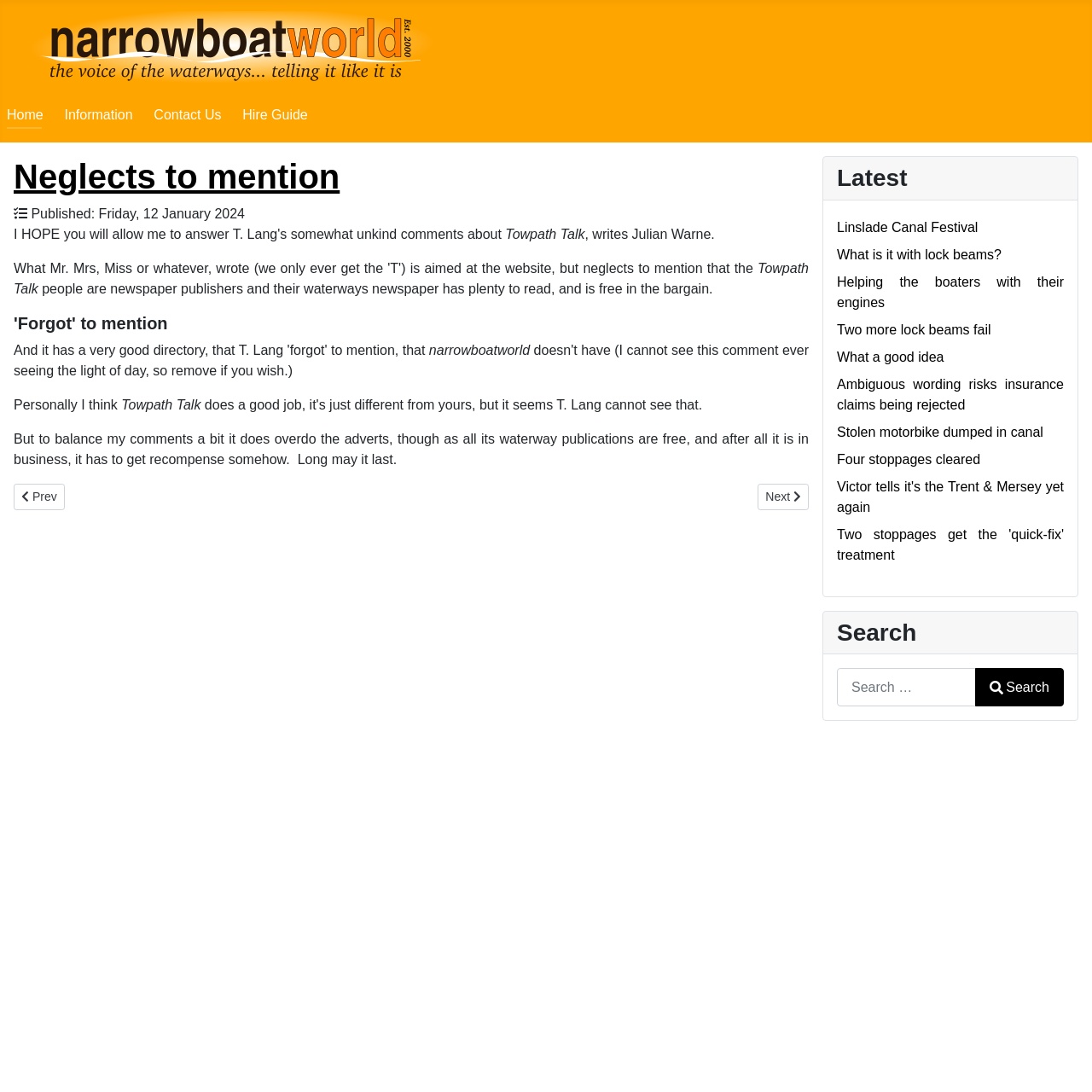Can you locate the main headline on this webpage and provide its text content?

Neglects to mention